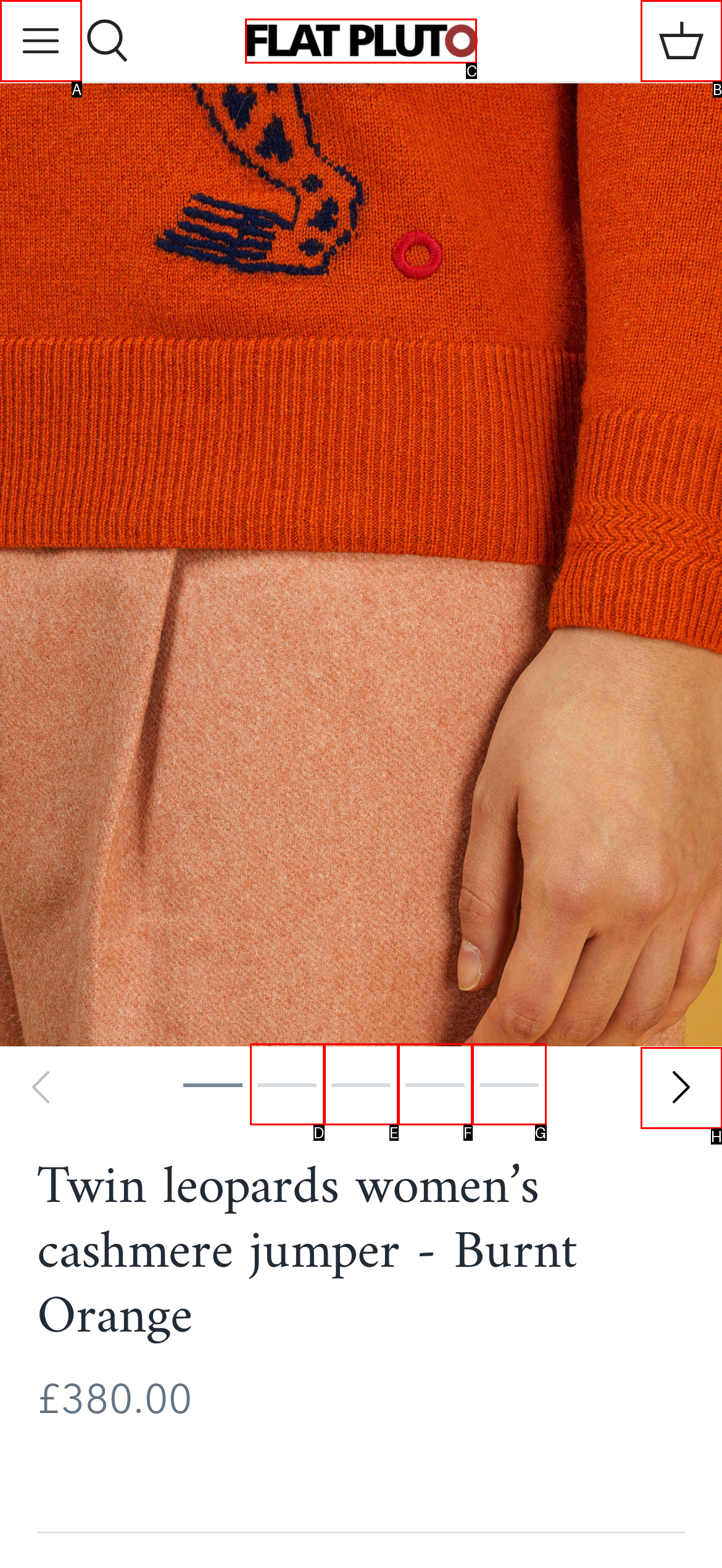Choose the correct UI element to click for this task: Toggle menu Answer using the letter from the given choices.

A